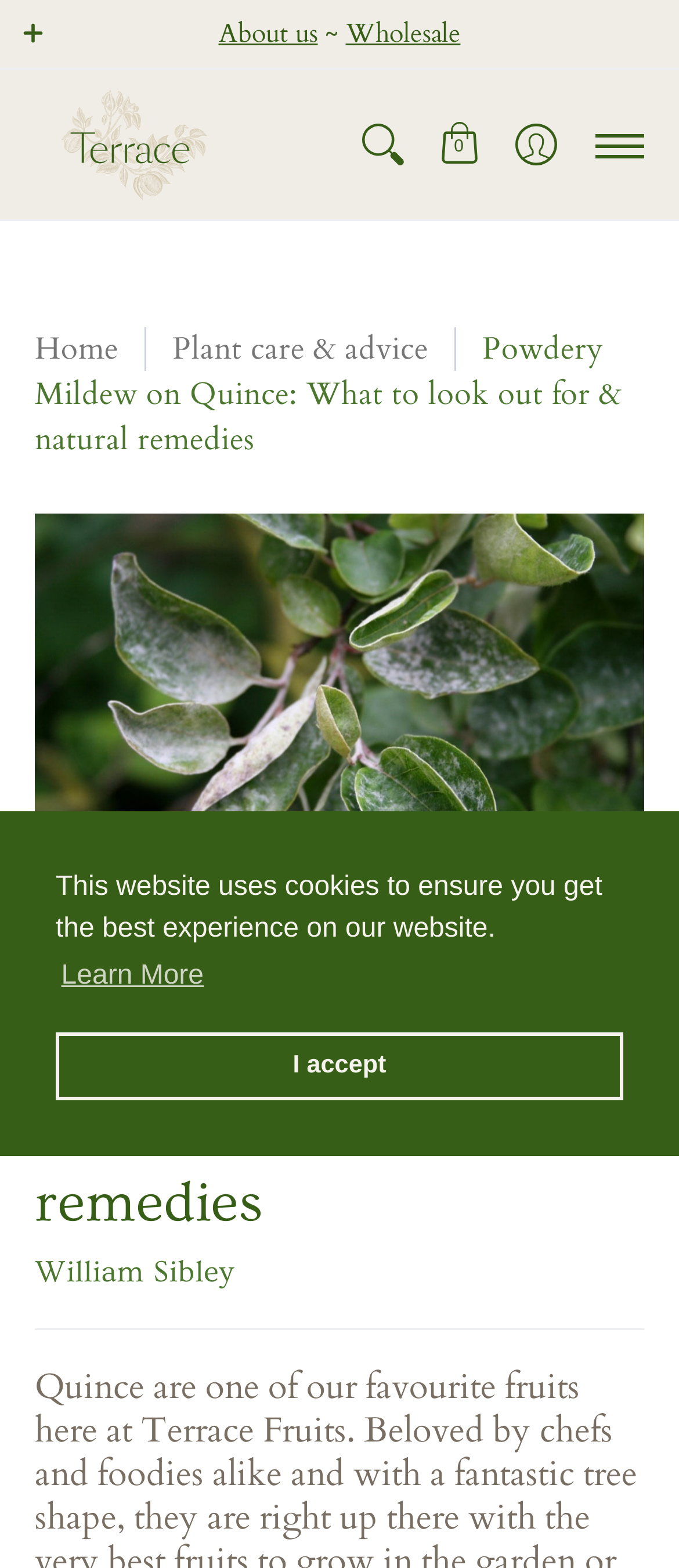Provide a single word or phrase answer to the question: 
How many navigation menus are there?

2